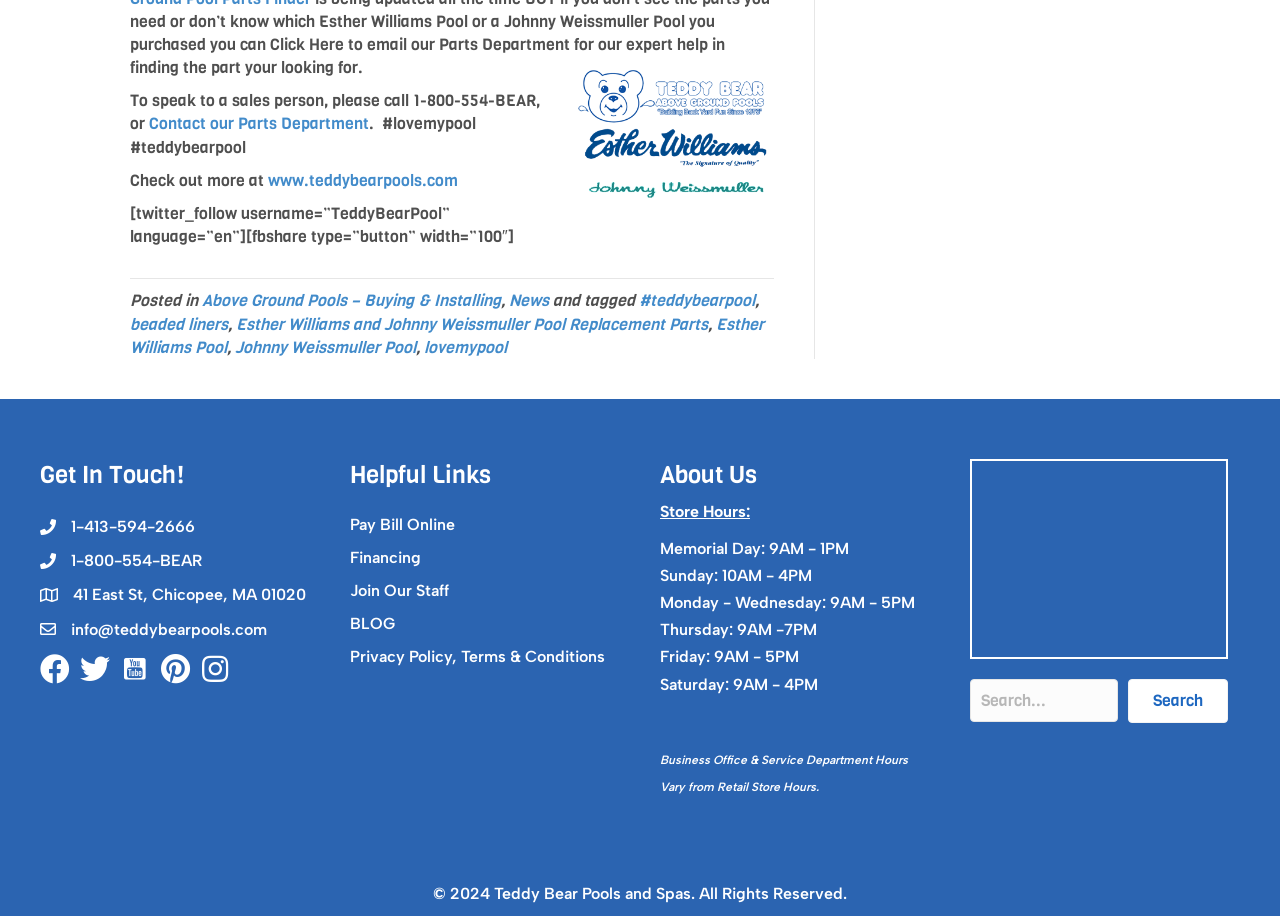What is the email address to contact the company?
Using the image, answer in one word or phrase.

info@teddybearpools.com